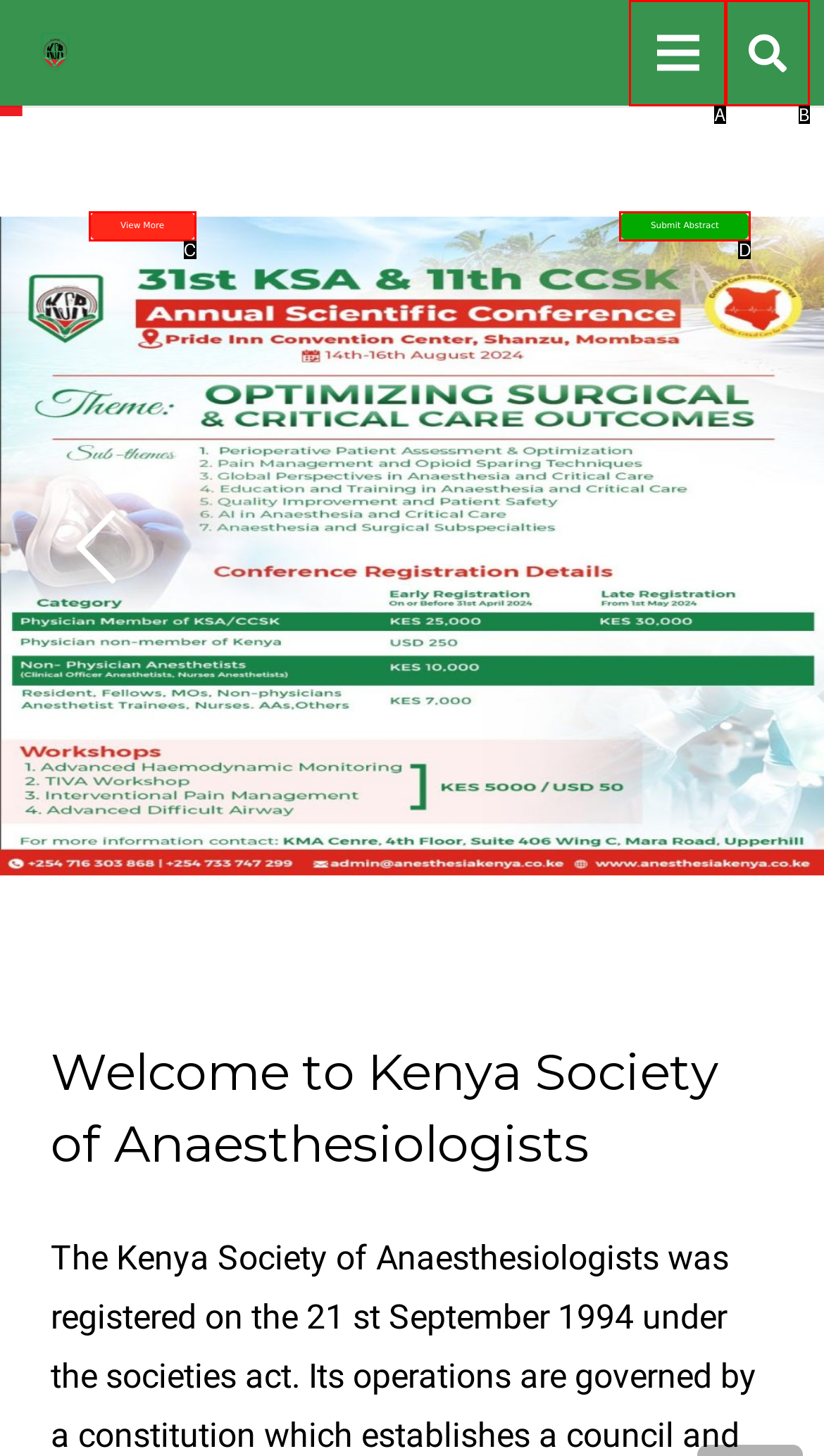Based on the description: Submit Abstract, select the HTML element that fits best. Provide the letter of the matching option.

D